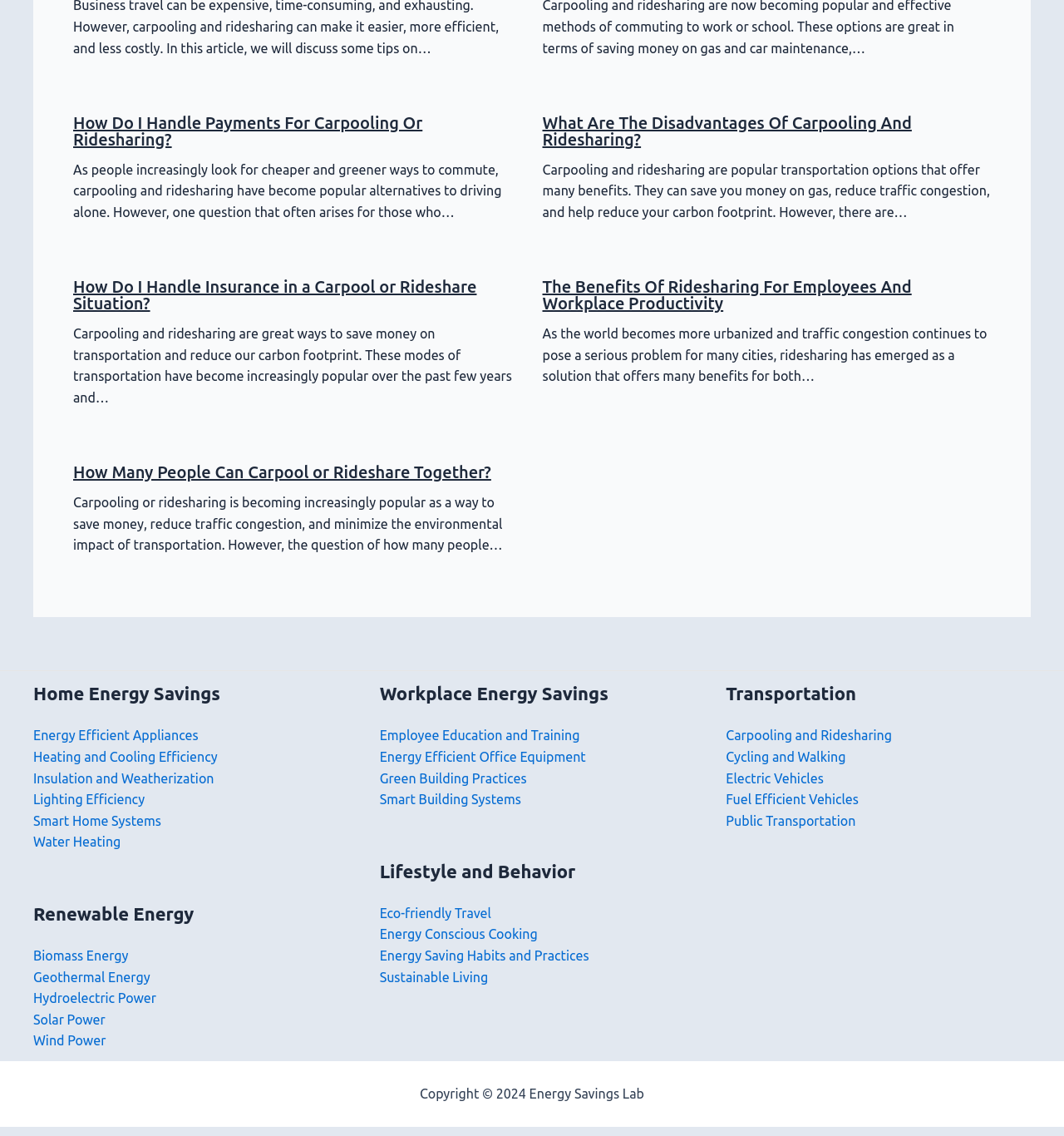What is the topic of the first article?
Provide a detailed answer to the question, using the image to inform your response.

The first article is located at the top of the webpage, and its heading is 'How Do I Handle Payments For Carpooling Or Ridesharing?'. The topic of this article is carpooling and ridesharing, specifically discussing how to handle payments for these services.